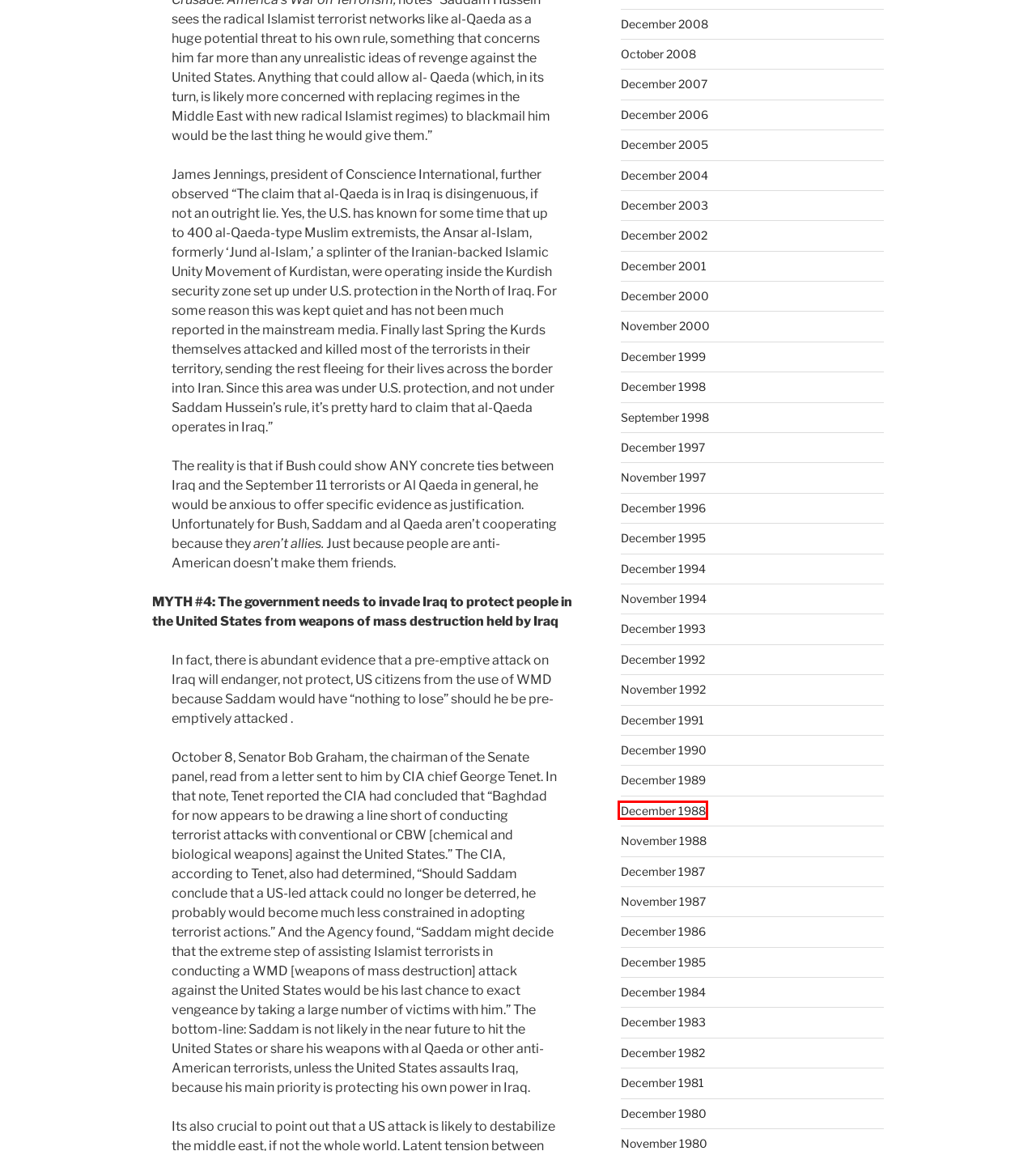With the provided webpage screenshot containing a red bounding box around a UI element, determine which description best matches the new webpage that appears after clicking the selected element. The choices are:
A. December 2007 – Slingshot
B. December 1980 – Slingshot
C. December 1991 – Slingshot
D. December 1994 – Slingshot
E. December 1988 – Slingshot
F. December 1990 – Slingshot
G. December 2002 – Slingshot
H. November 1987 – Slingshot

E